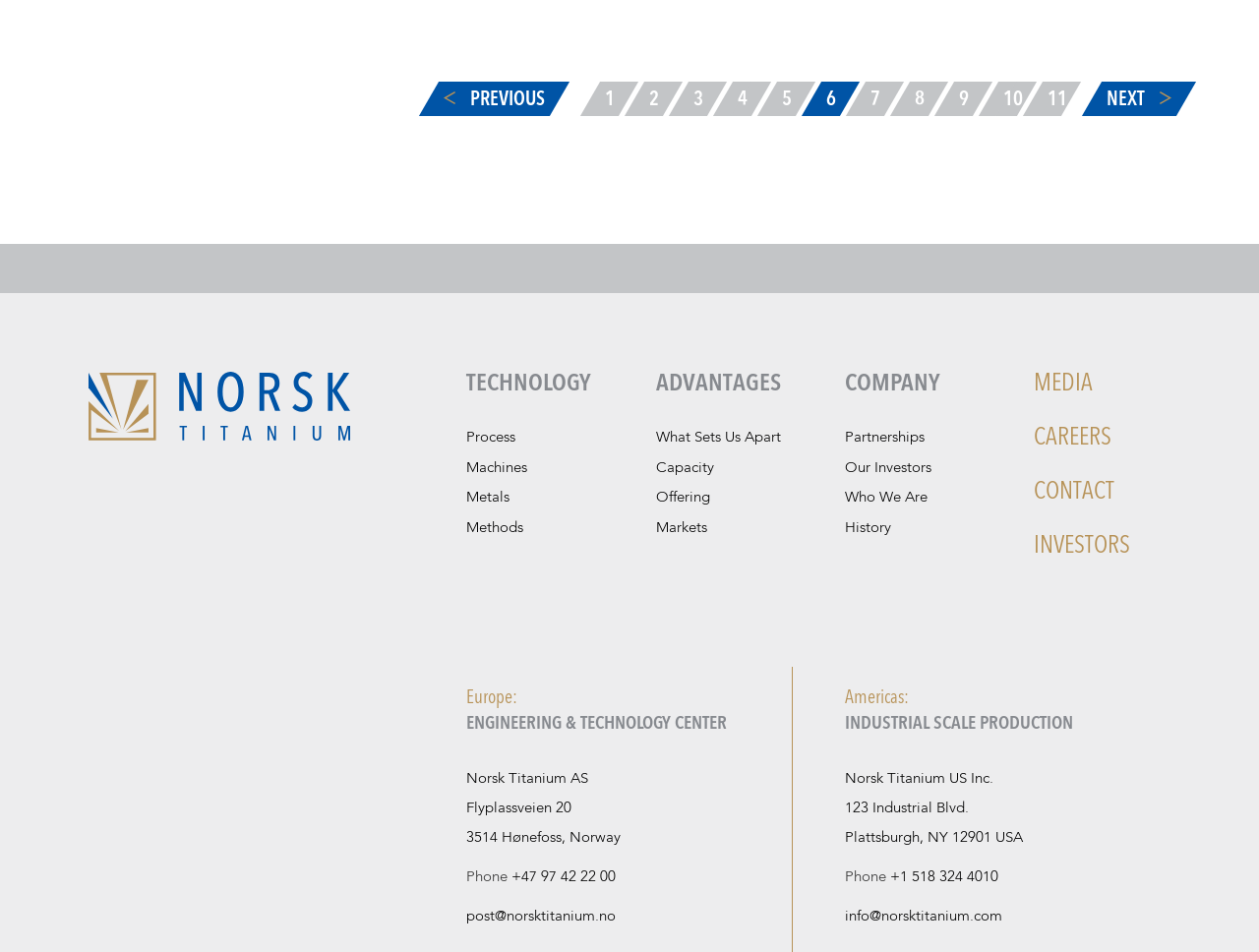Identify the bounding box coordinates for the UI element described as follows: +47 97 42 22 00. Use the format (top-left x, top-left y, bottom-right x, bottom-right y) and ensure all values are floating point numbers between 0 and 1.

[0.407, 0.914, 0.489, 0.93]